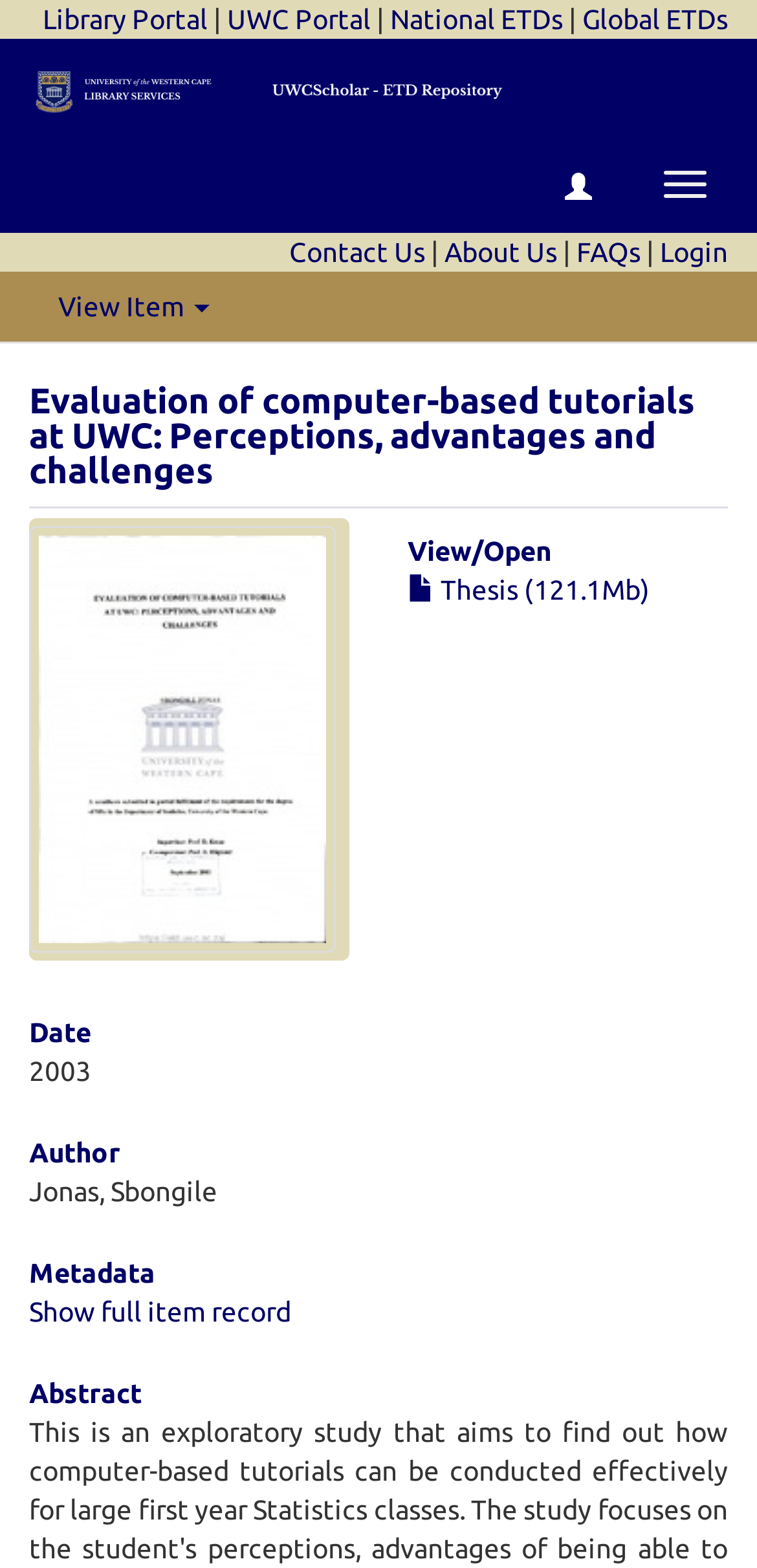What is the author of the thesis?
From the details in the image, provide a complete and detailed answer to the question.

I looked for the author information on the webpage and found it under the 'Author' heading, which says 'Jonas, Sbongile'.